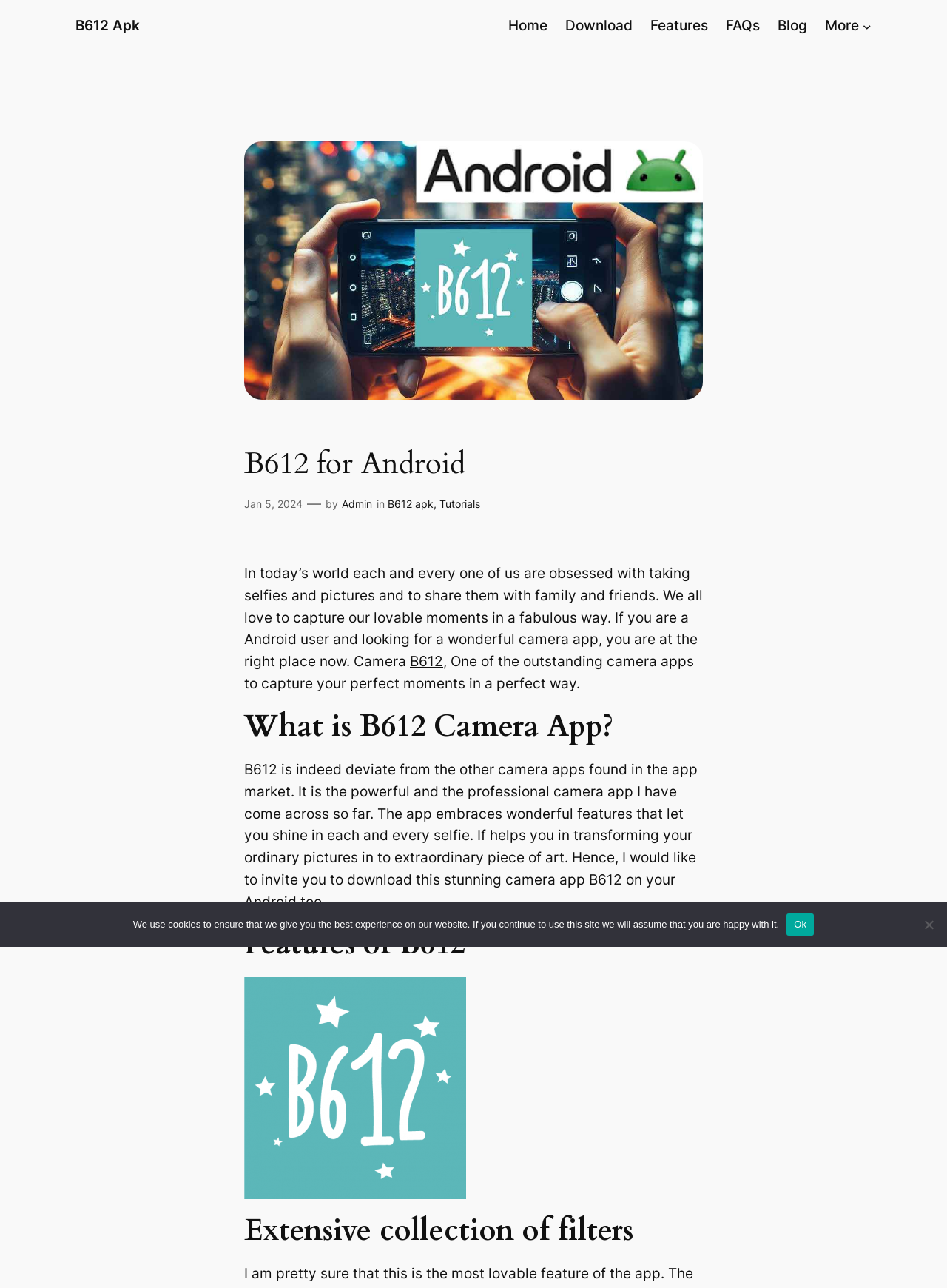With reference to the image, please provide a detailed answer to the following question: What is the feature of the B612 camera app?

One of the features of the B612 camera app is an extensive collection of filters, as mentioned in the heading 'Extensive collection of filters'.